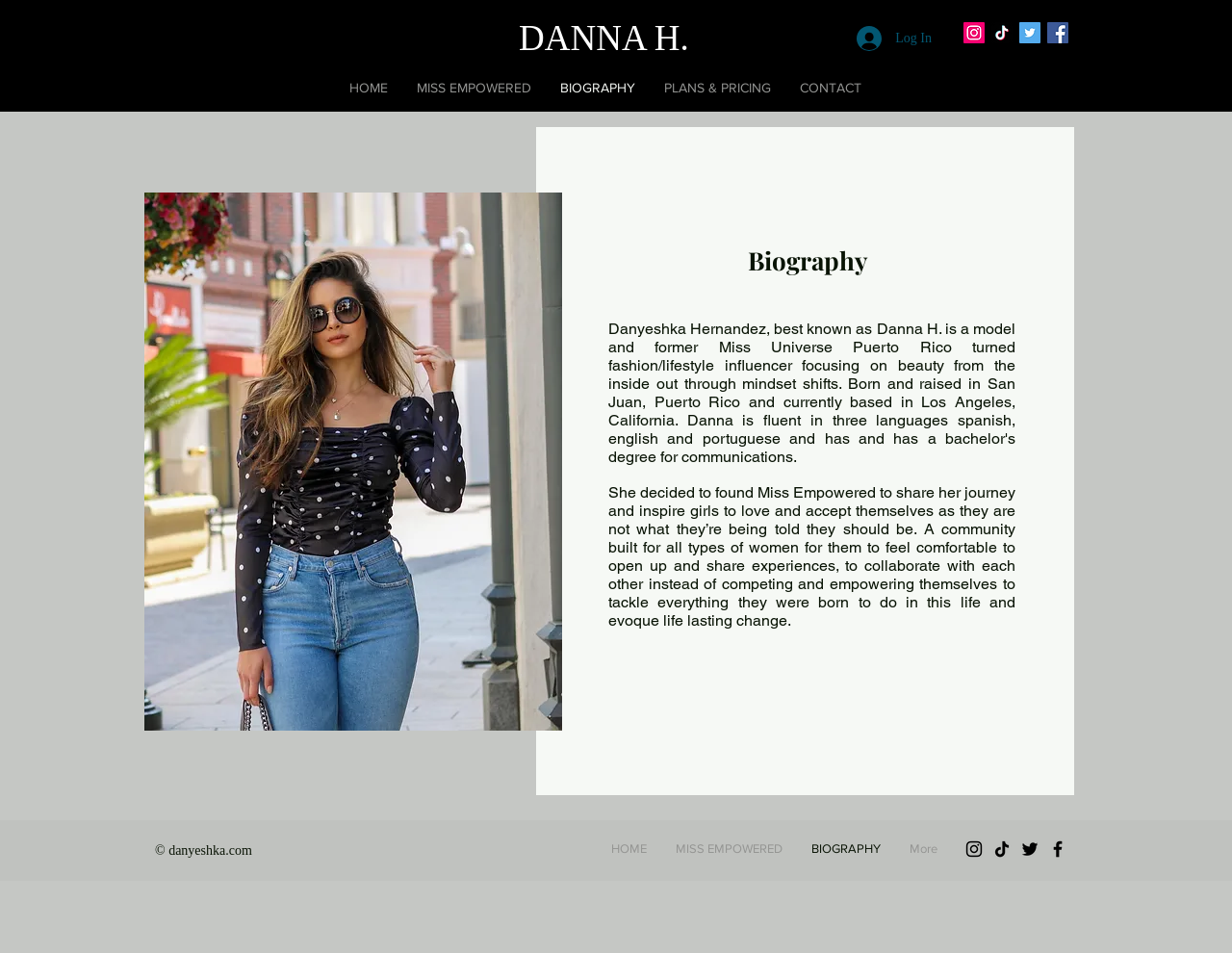Could you determine the bounding box coordinates of the clickable element to complete the instruction: "Click on Log In button"? Provide the coordinates as four float numbers between 0 and 1, i.e., [left, top, right, bottom].

[0.685, 0.021, 0.767, 0.059]